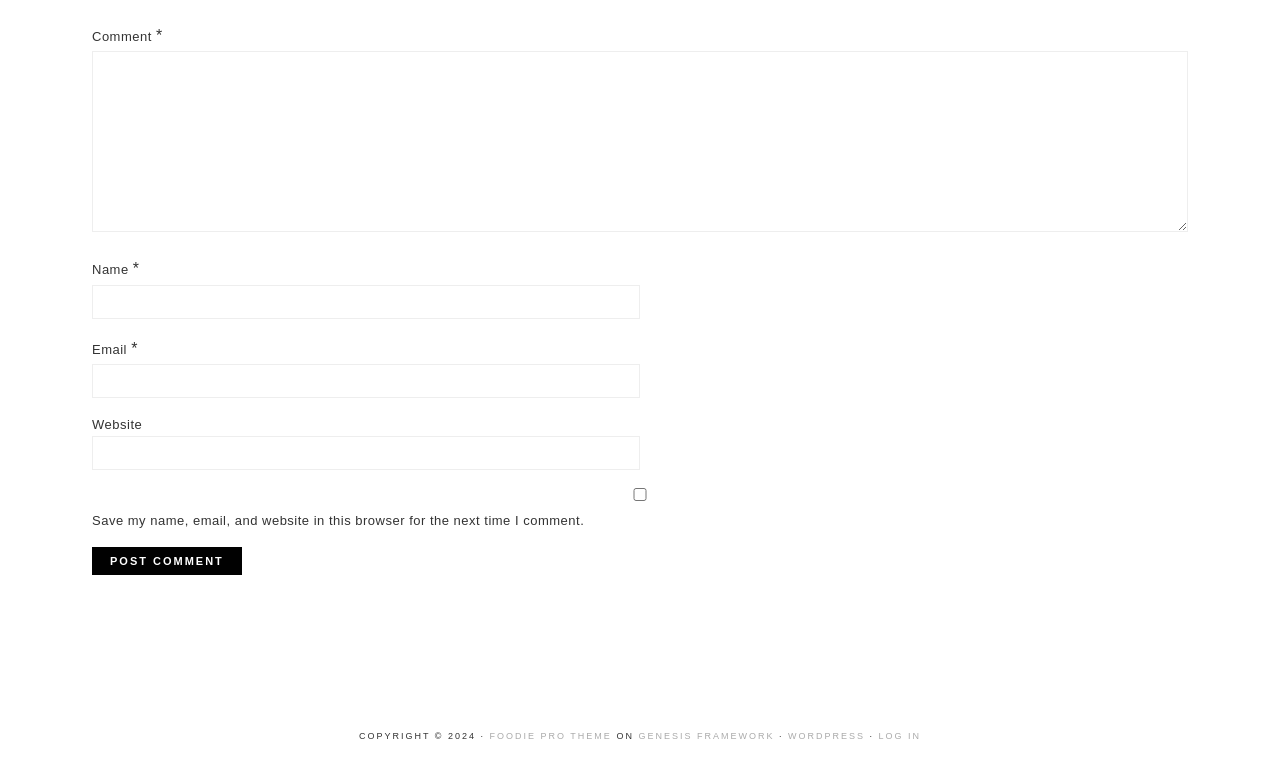Please identify the coordinates of the bounding box for the clickable region that will accomplish this instruction: "Click the 'Search' button".

None